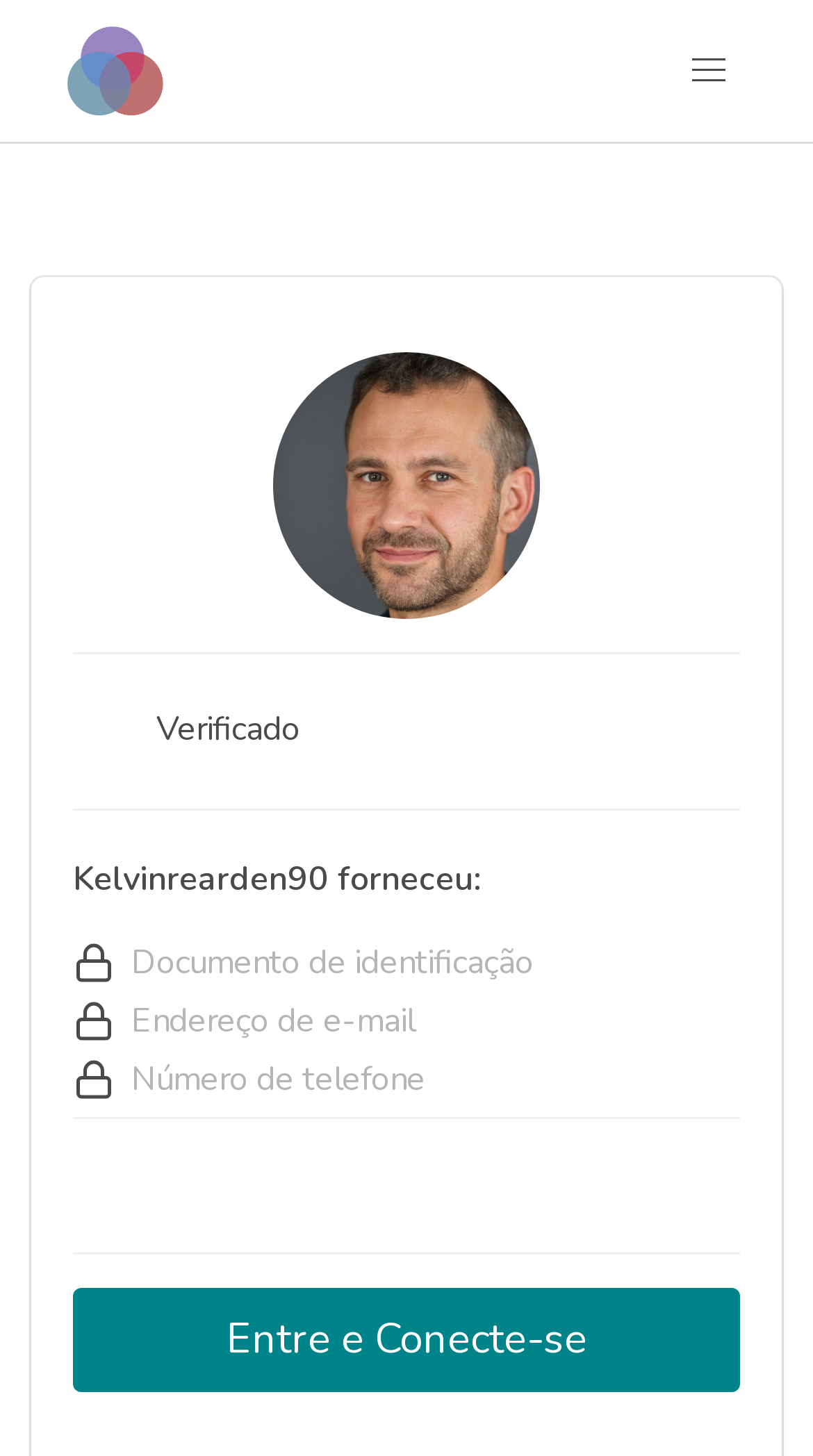Given the element description: "aria-label="menu"", predict the bounding box coordinates of the UI element it refers to, using four float numbers between 0 and 1, i.e., [left, top, right, bottom].

[0.785, 0.0, 0.959, 0.097]